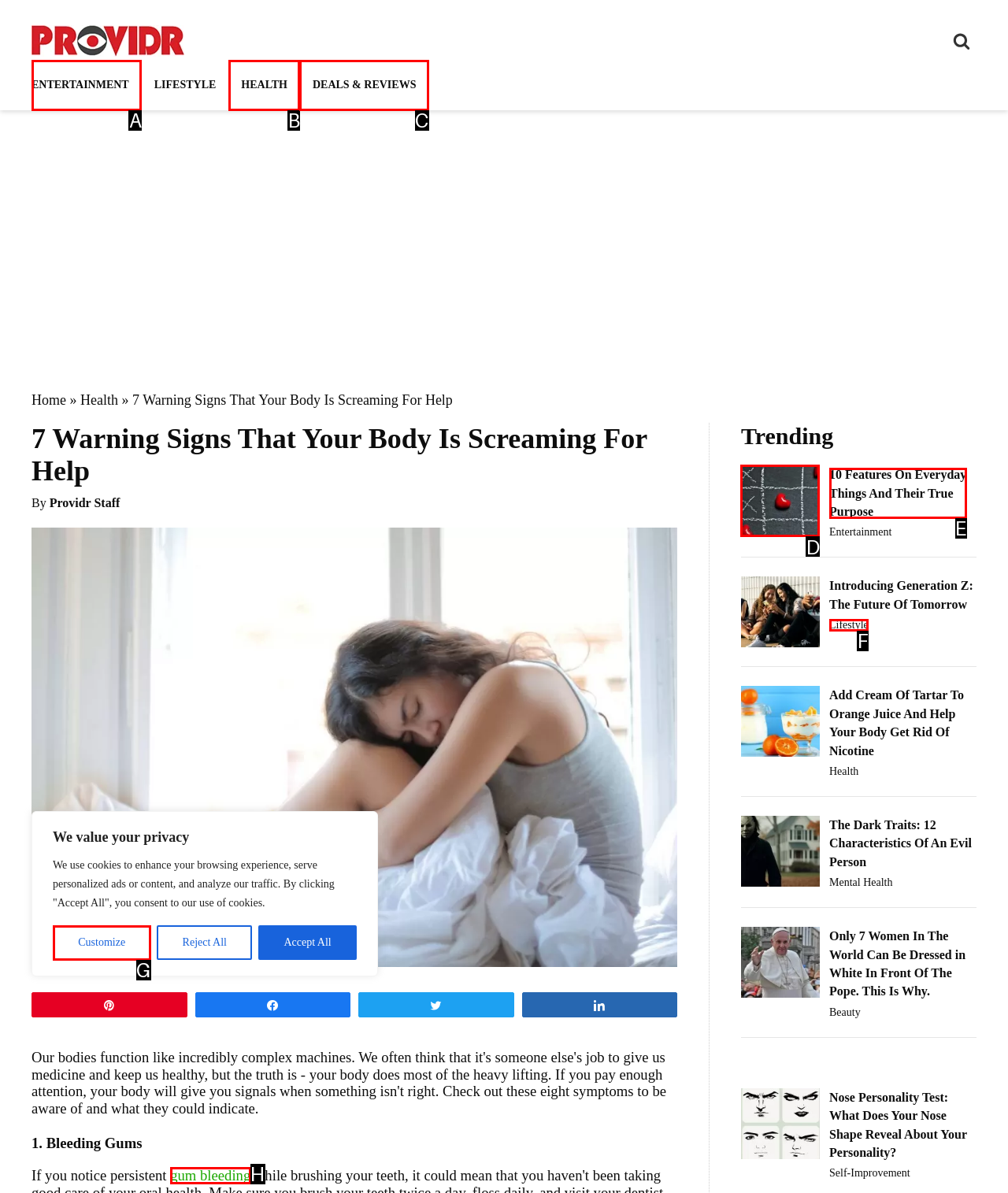Point out the specific HTML element to click to complete this task: View the Onboarding page Reply with the letter of the chosen option.

None